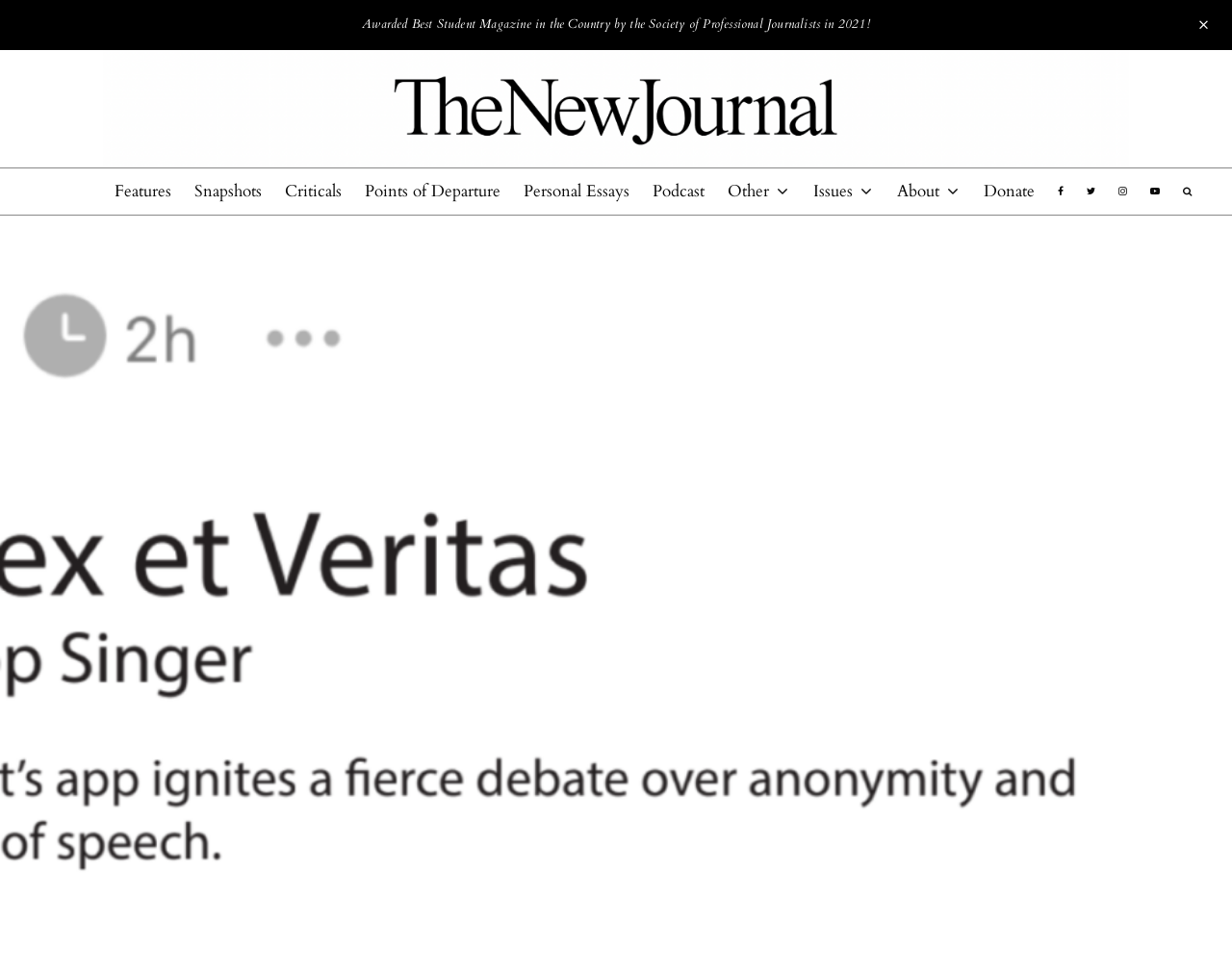By analyzing the image, answer the following question with a detailed response: How many social media links are there?

There are five social media links at the top of the page, which are Facebook, Twitter, Instagram, YouTube, and an unknown icon represented by ''.